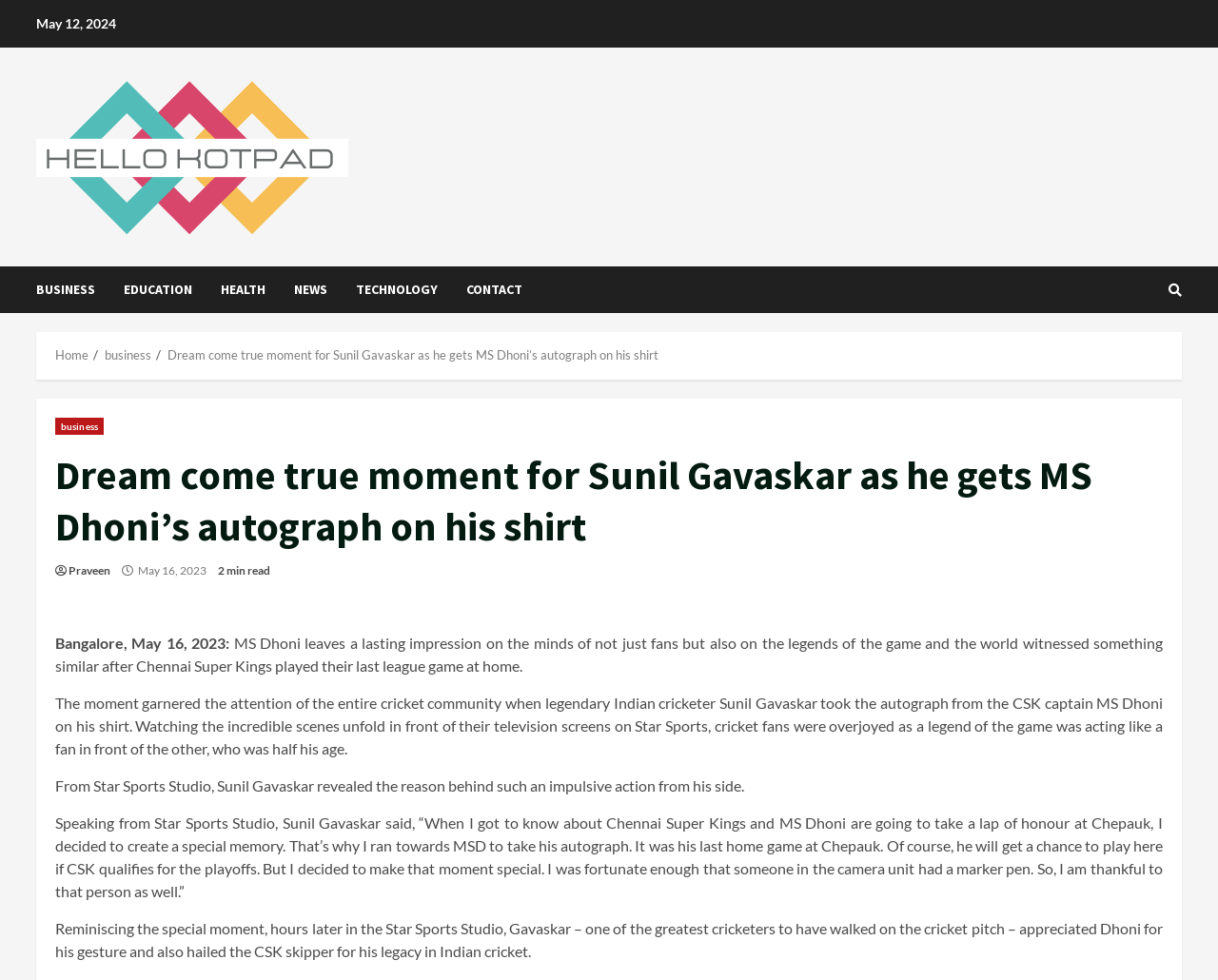Identify the bounding box coordinates of the clickable section necessary to follow the following instruction: "Click on the 'CONTACT' link". The coordinates should be presented as four float numbers from 0 to 1, i.e., [left, top, right, bottom].

[0.371, 0.272, 0.429, 0.319]